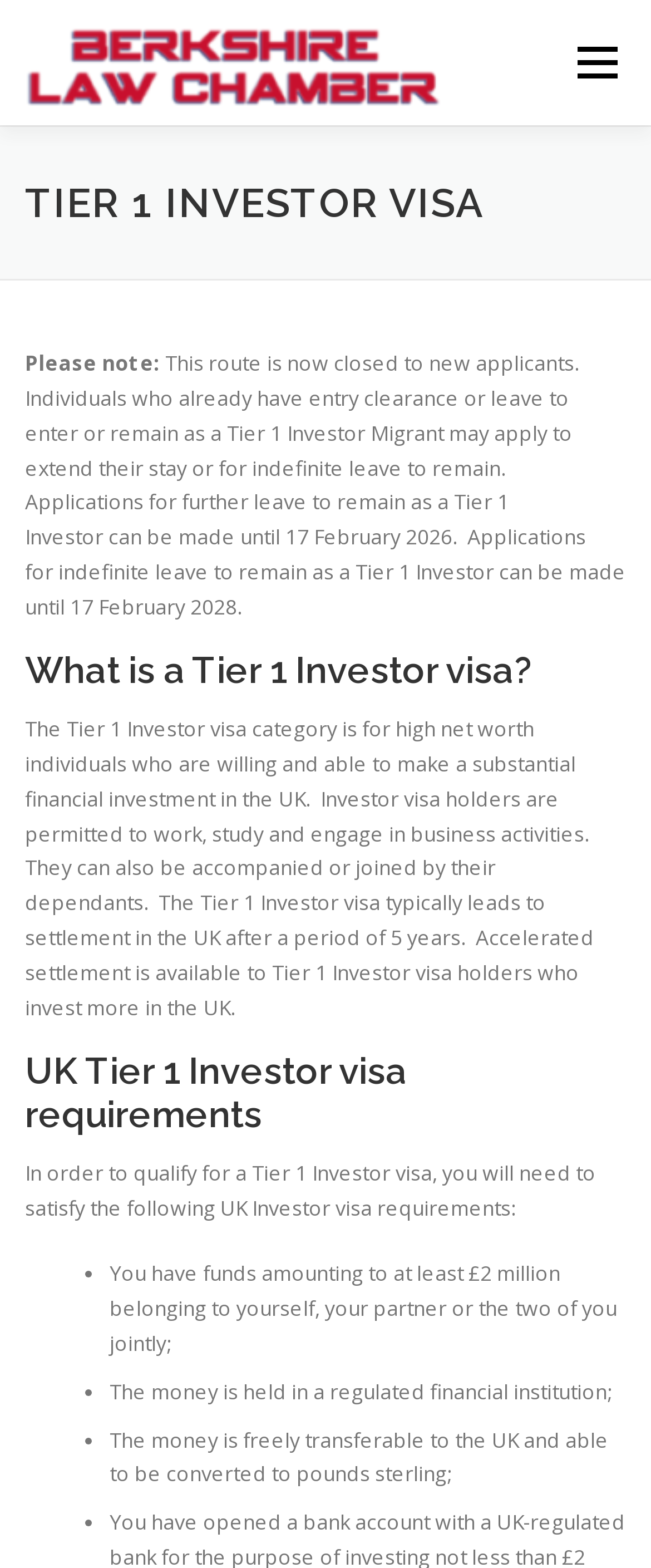Please determine and provide the text content of the webpage's heading.

TIER 1 INVESTOR VISA